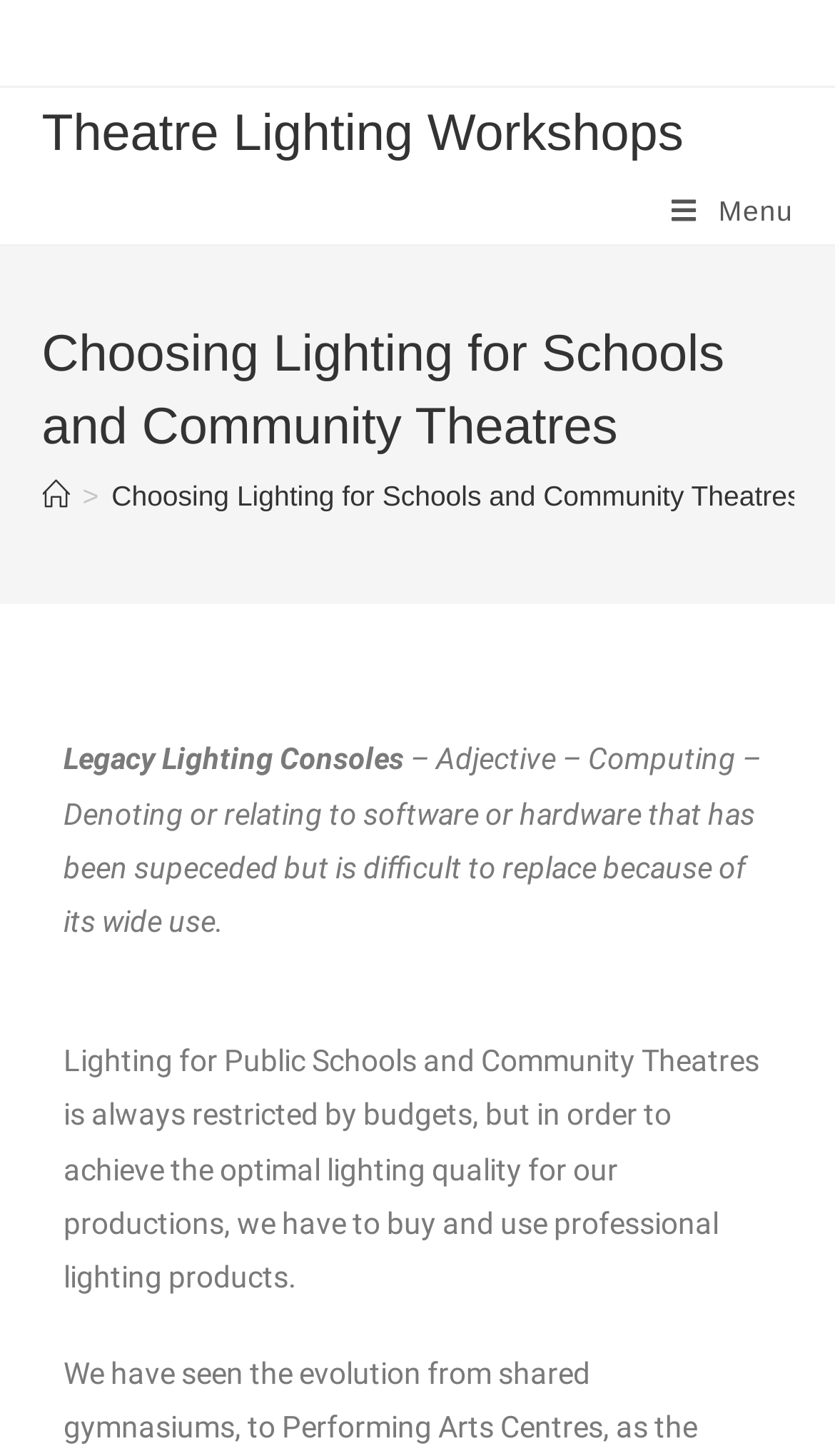Find the headline of the webpage and generate its text content.

Choosing Lighting for Schools and Community Theatres